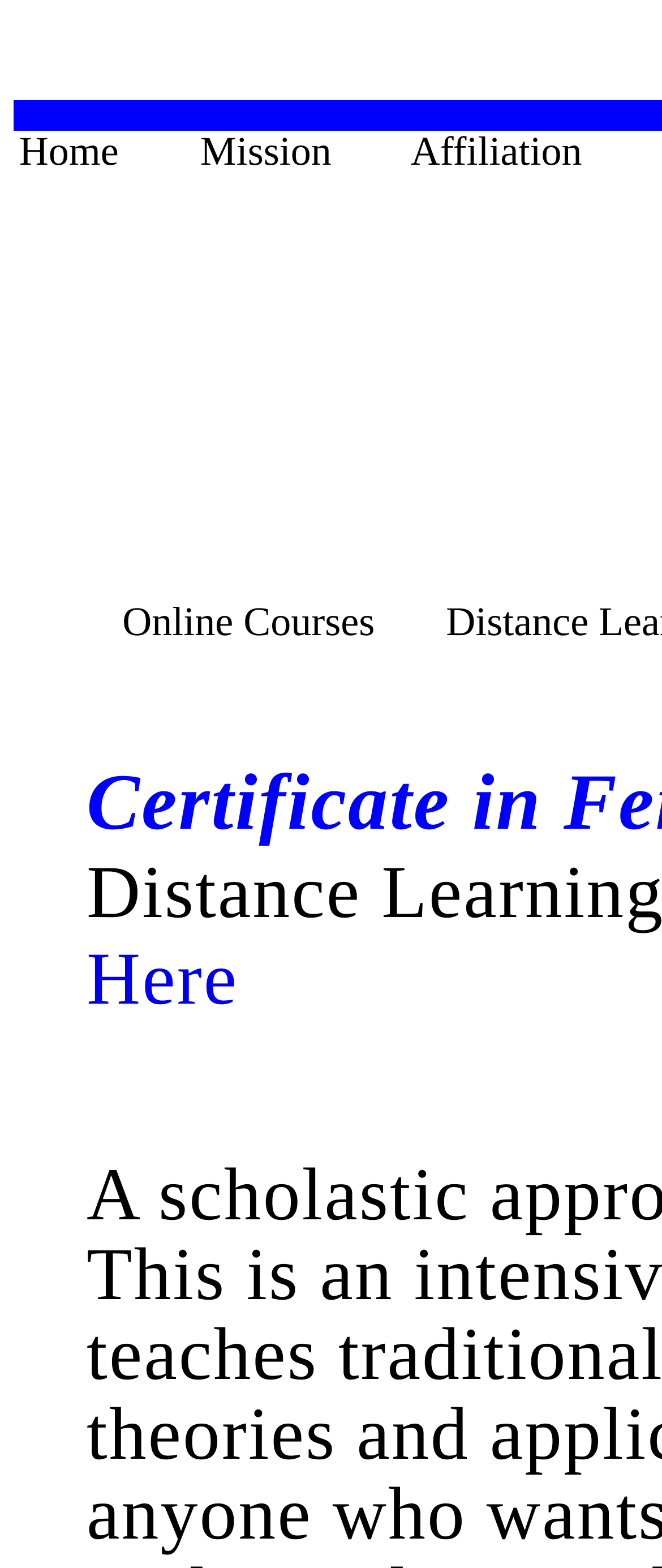Using the webpage screenshot and the element description Online Courses, determine the bounding box coordinates. Specify the coordinates in the format (top-left x, top-left y, bottom-right x, bottom-right y) with values ranging from 0 to 1.

[0.185, 0.391, 0.566, 0.409]